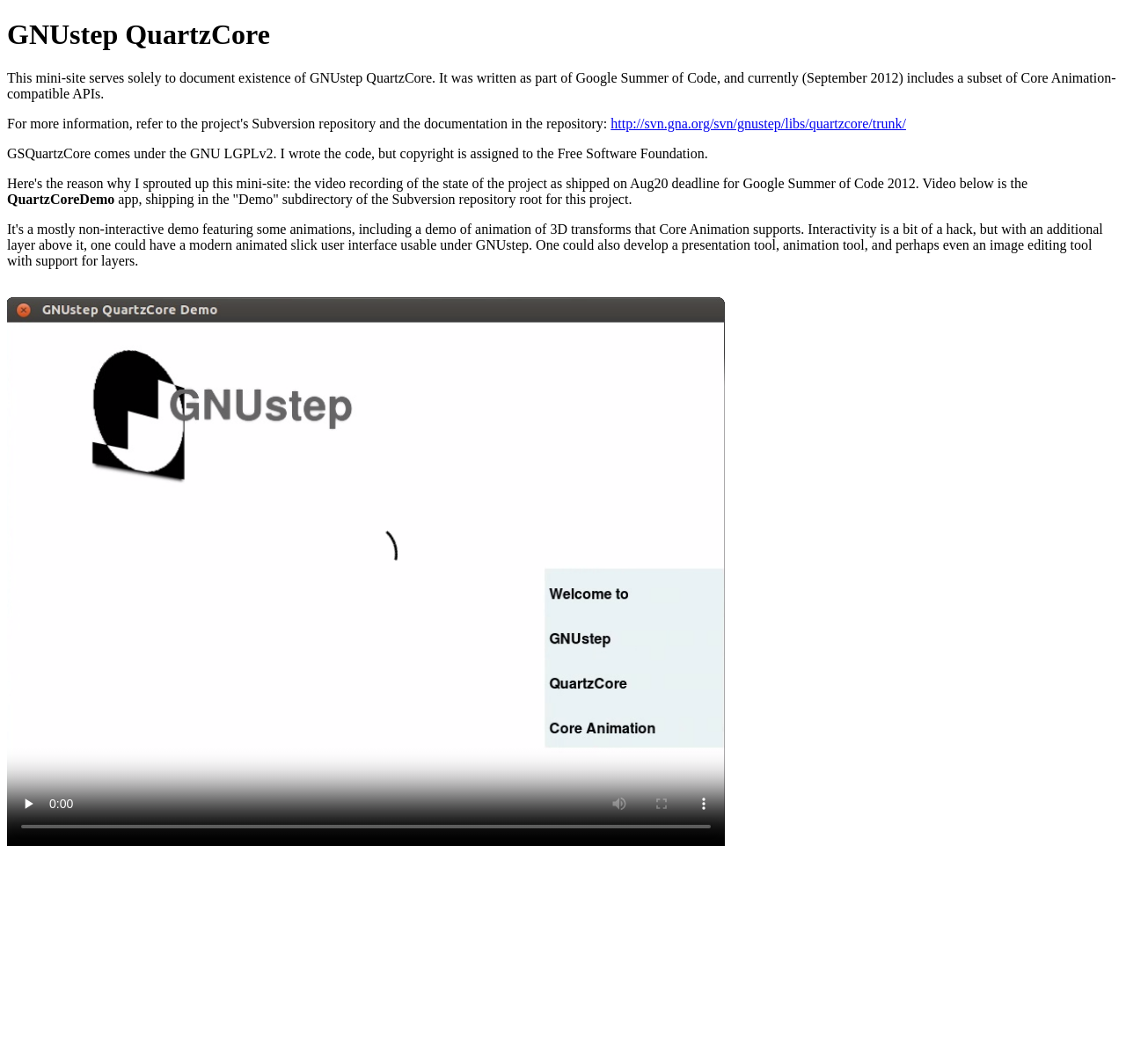Please examine the image and answer the question with a detailed explanation:
Is the mute button enabled?

I found this information by looking at the button element 'mute' which has a disabled: True attribute.